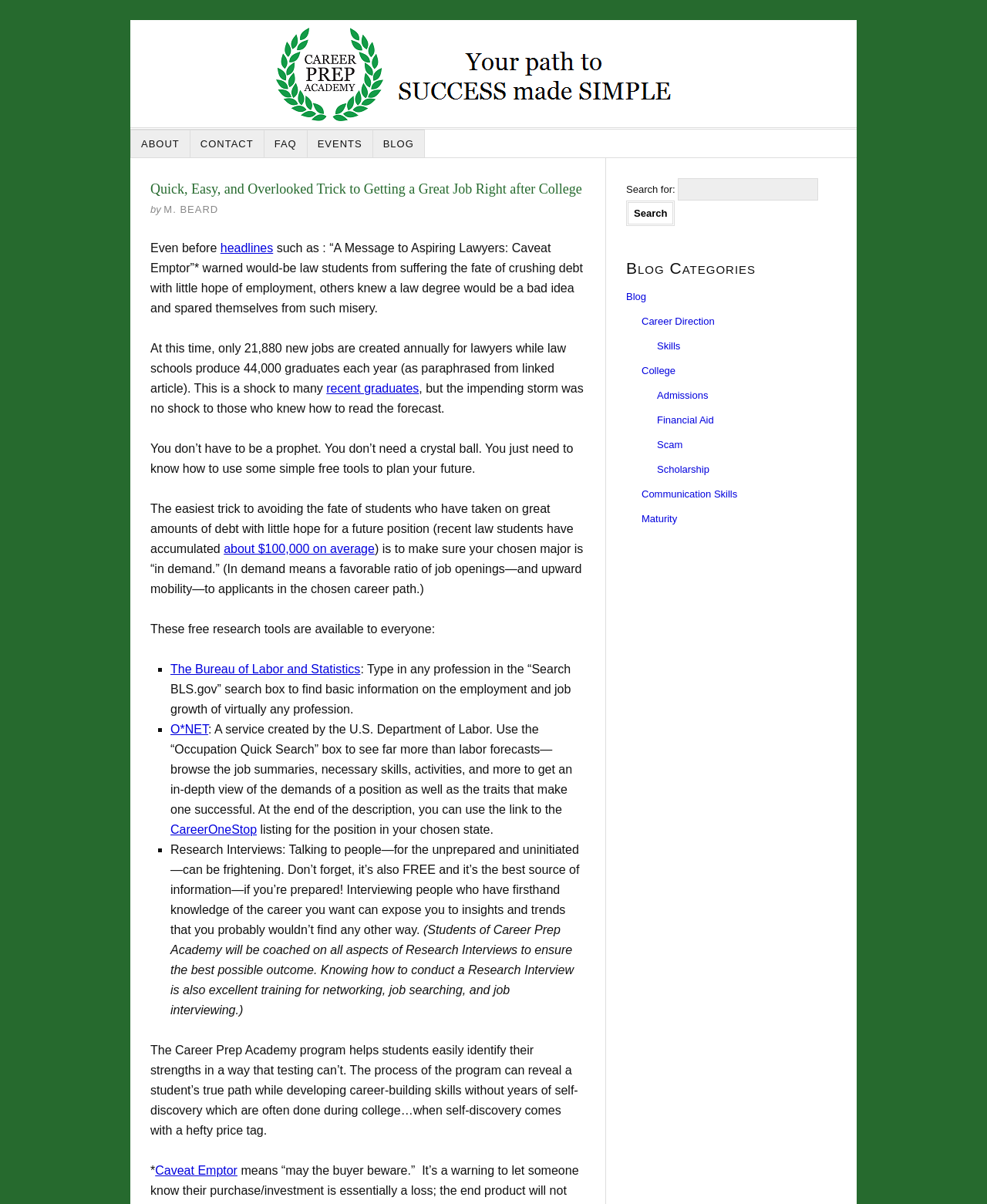Please analyze the image and provide a thorough answer to the question:
How many new jobs are created annually for lawyers?

The article cites a statistic that only 21,880 new jobs are created annually for lawyers, while law schools produce 44,000 graduates each year, highlighting the mismatch between job availability and the number of graduates.